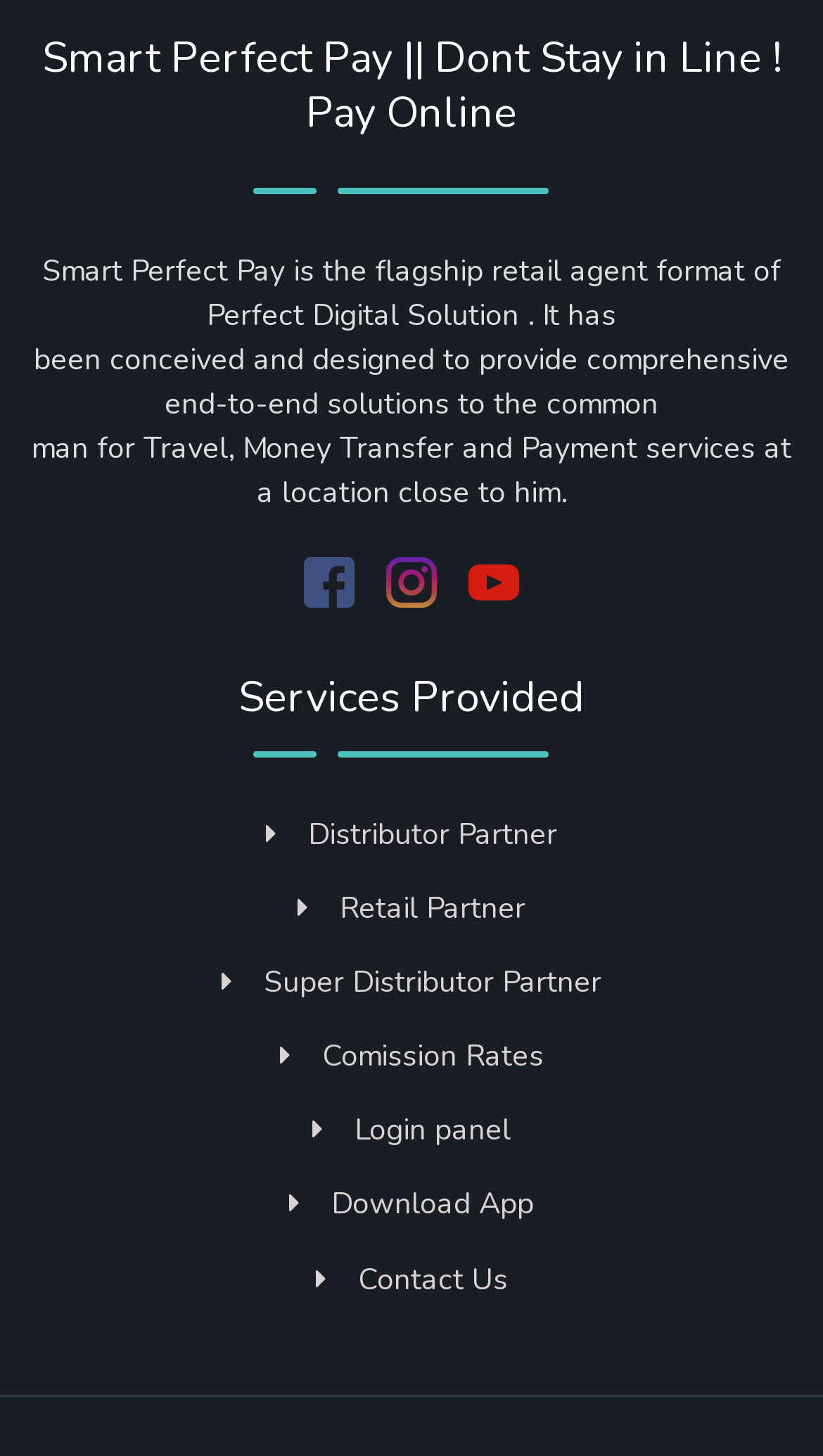Give a one-word or one-phrase response to the question:
What is the name of the flagship retail agent format?

Smart Perfect Pay